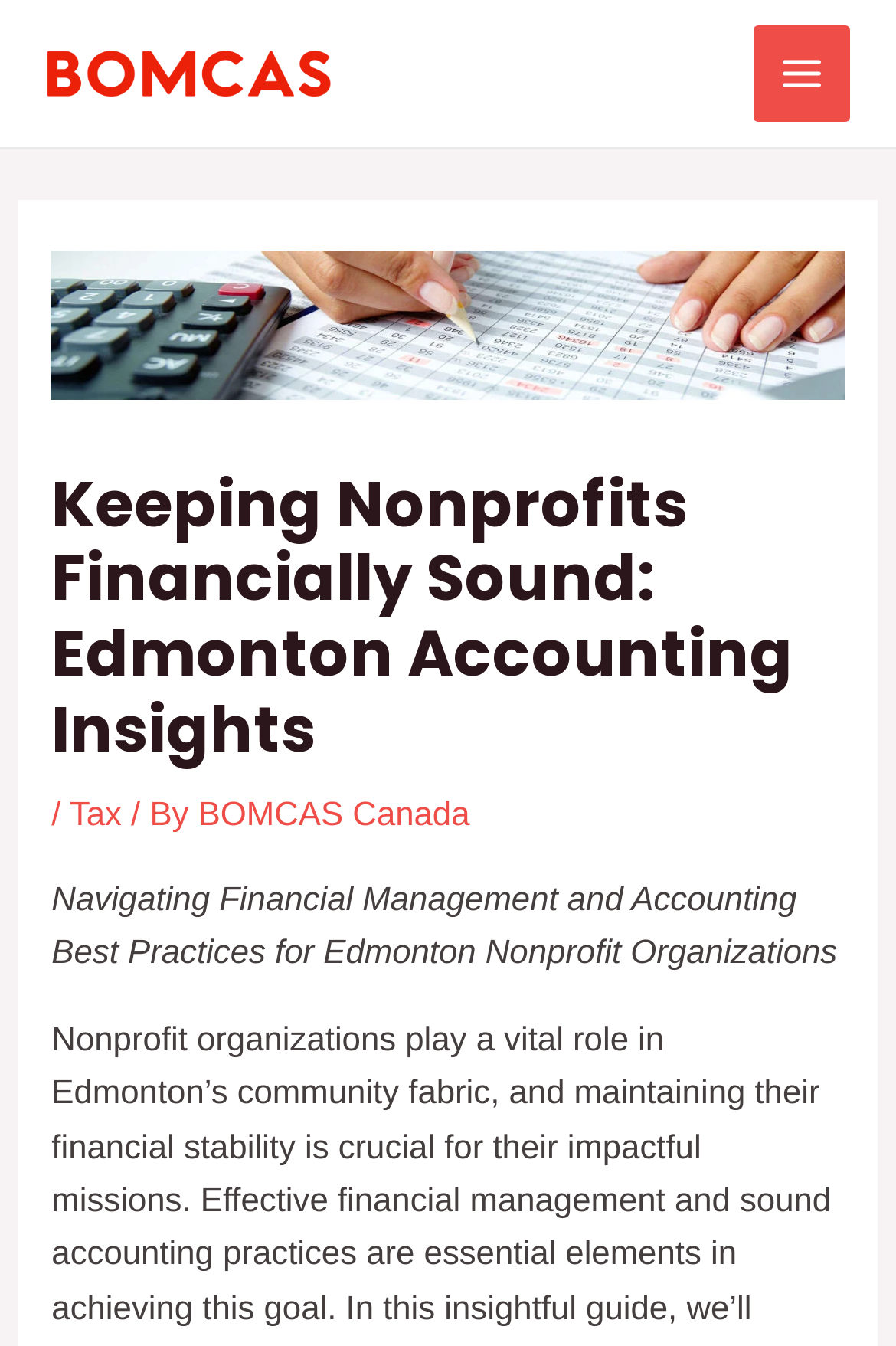What is the text on the top-left image? Analyze the screenshot and reply with just one word or a short phrase.

Accountants Edmonton